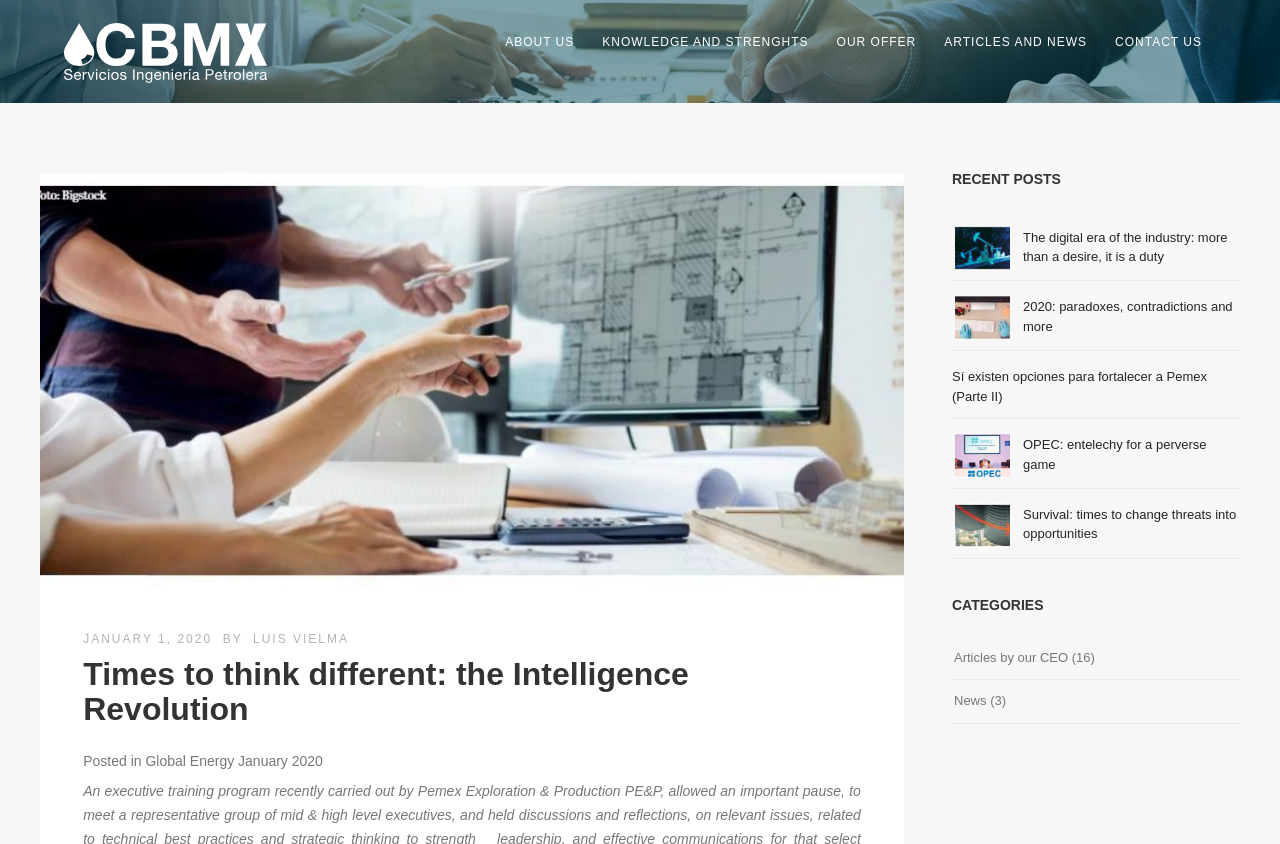Please locate the bounding box coordinates for the element that should be clicked to achieve the following instruction: "View the recent post titled The digital era of the industry: more than a desire, it is a duty". Ensure the coordinates are given as four float numbers between 0 and 1, i.e., [left, top, right, bottom].

[0.799, 0.272, 0.959, 0.313]